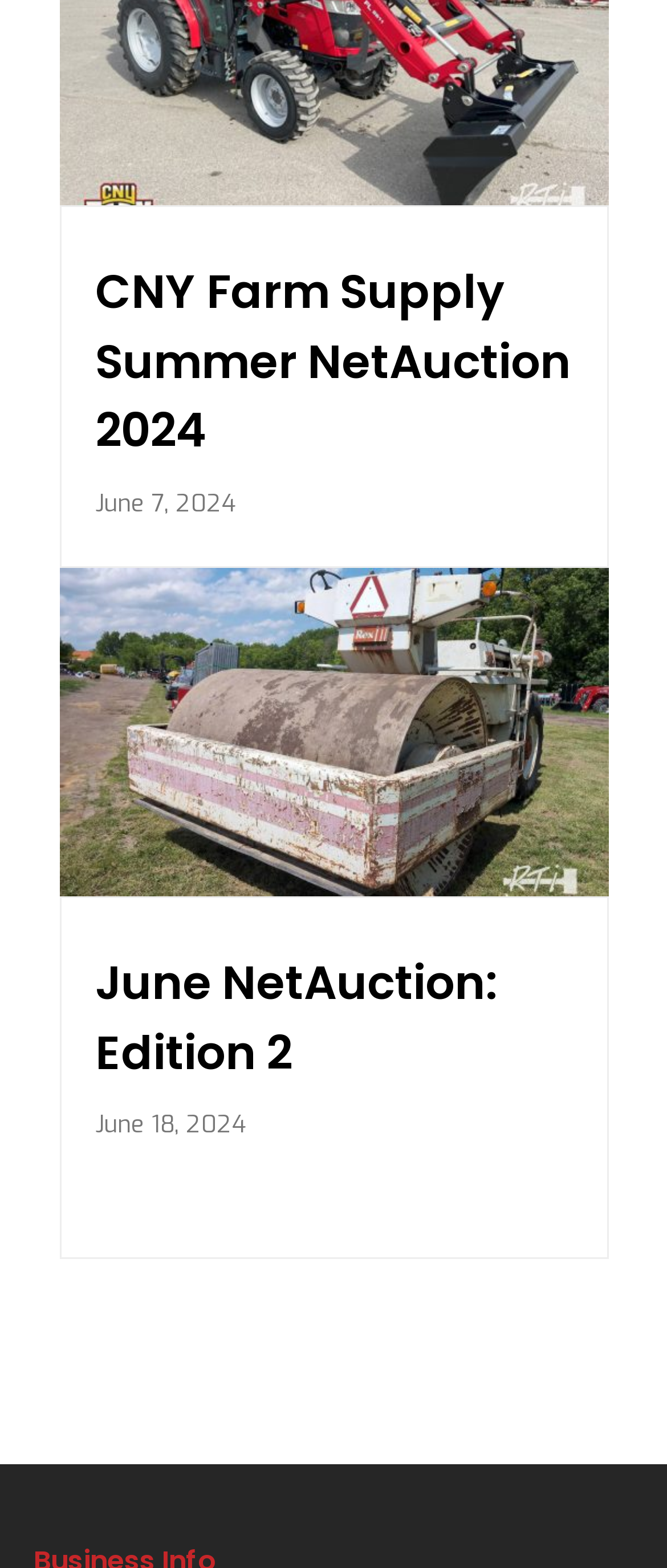Give a short answer using one word or phrase for the question:
Are the NetAuctions listed in chronological order?

Yes